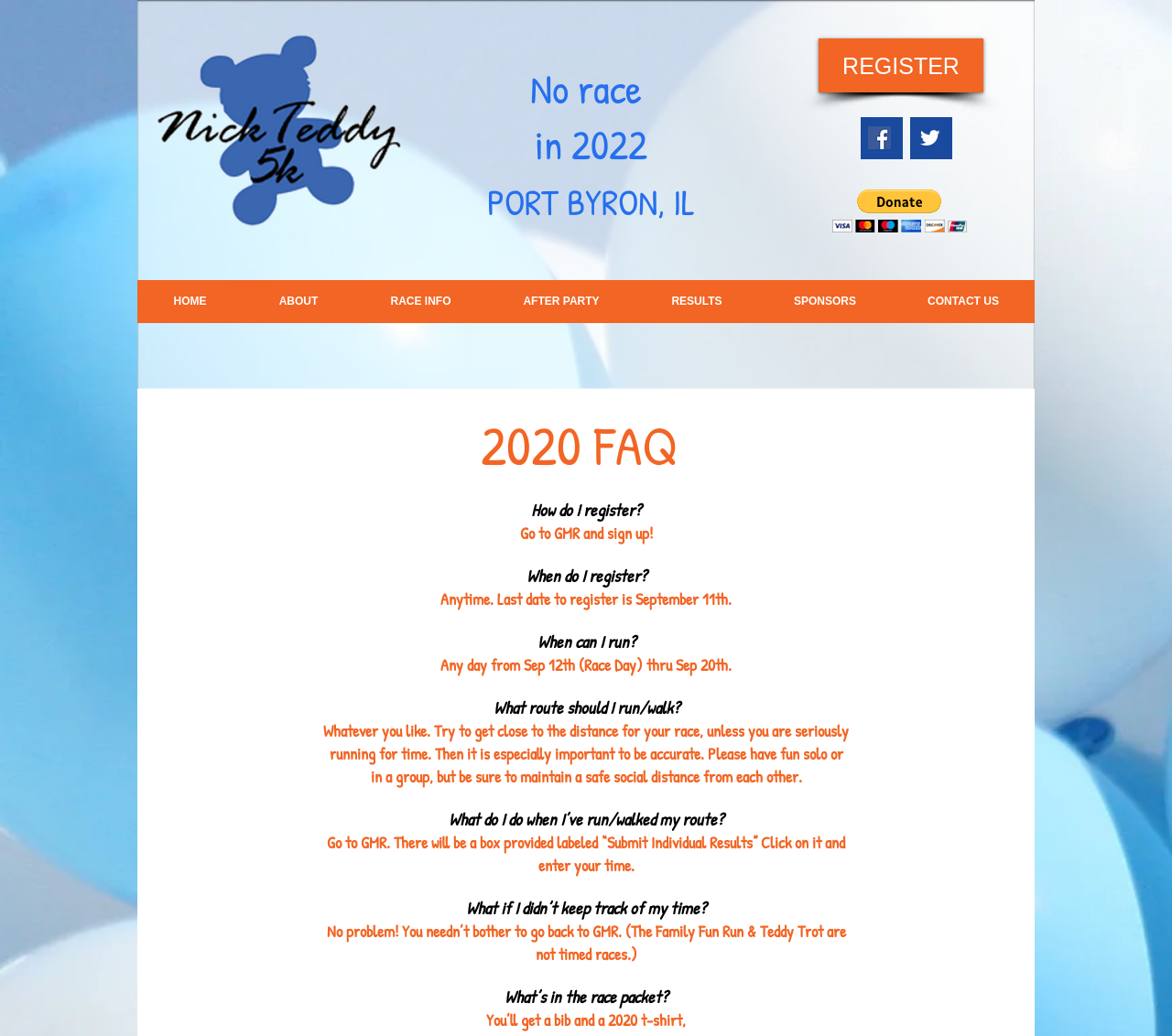Identify the bounding box for the UI element described as: "parent_node: Search for: value="Search"". The coordinates should be four float numbers between 0 and 1, i.e., [left, top, right, bottom].

None